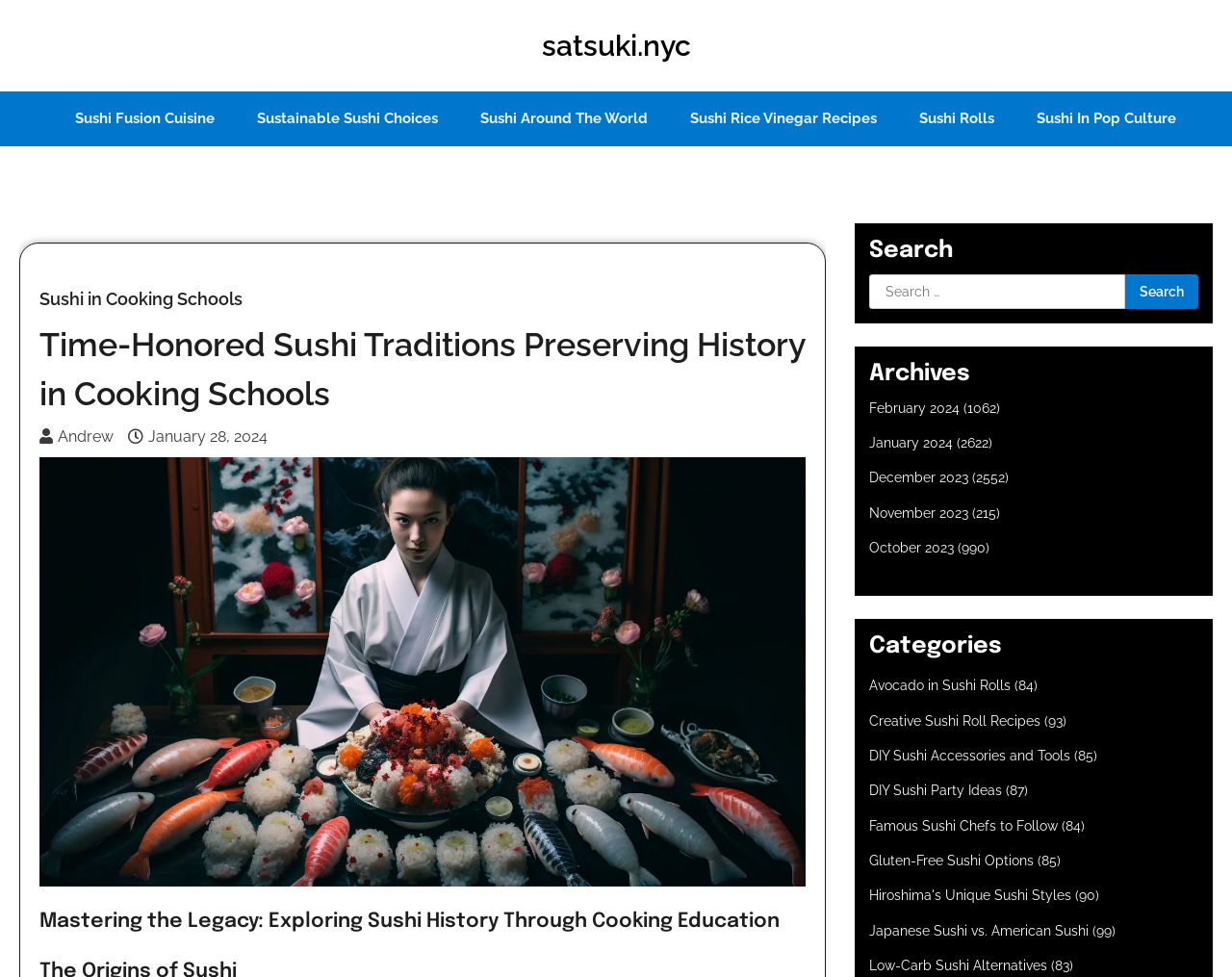How many links are there in the 'Categories' section?
Use the image to give a comprehensive and detailed response to the question.

By counting the links under the 'Categories' heading, I found 10 links, each related to a specific category of sushi, such as 'Avocado in Sushi Rolls' and 'Gluten-Free Sushi Options'.